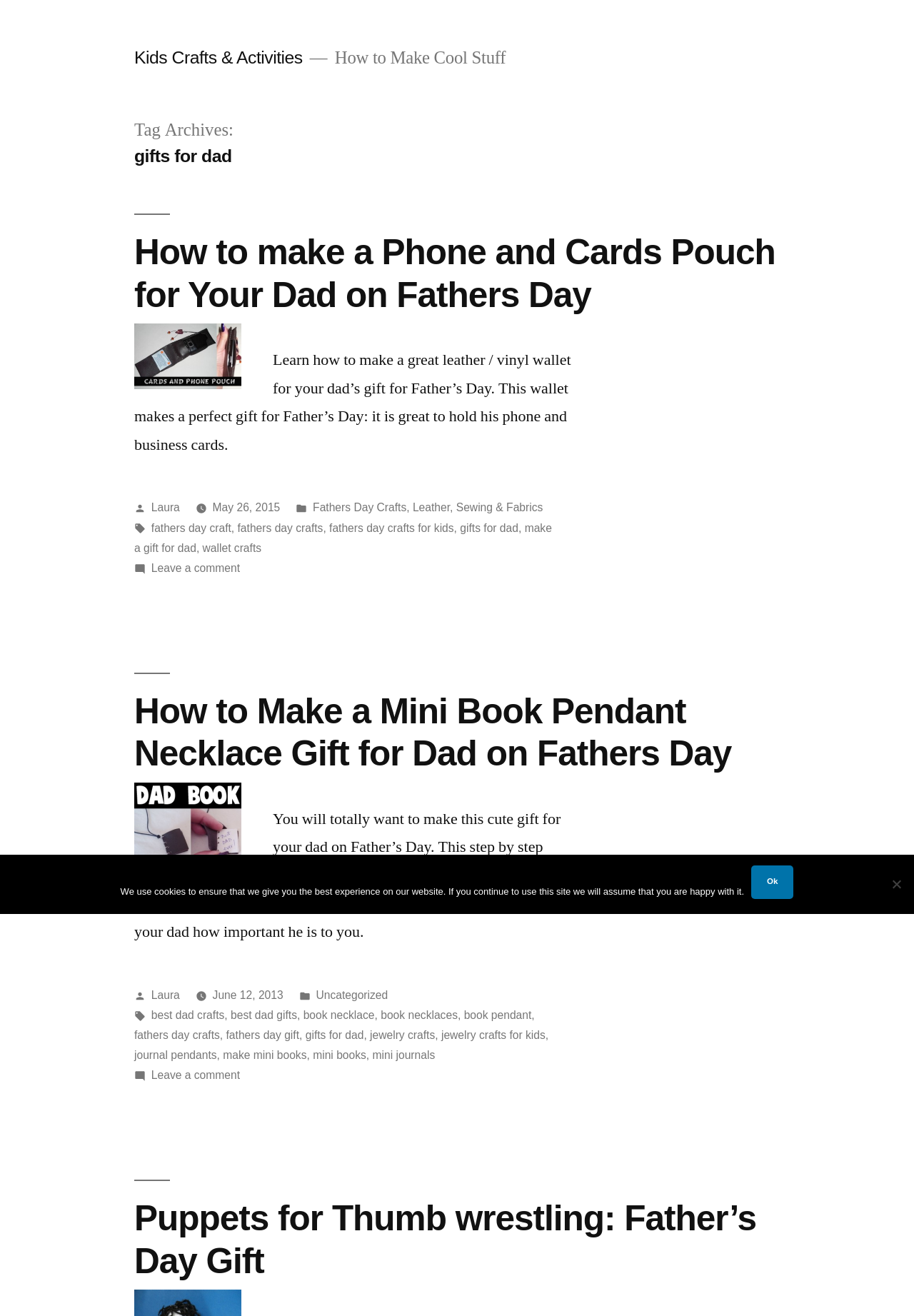Who is the author of the second article?
Refer to the screenshot and answer in one word or phrase.

Laura